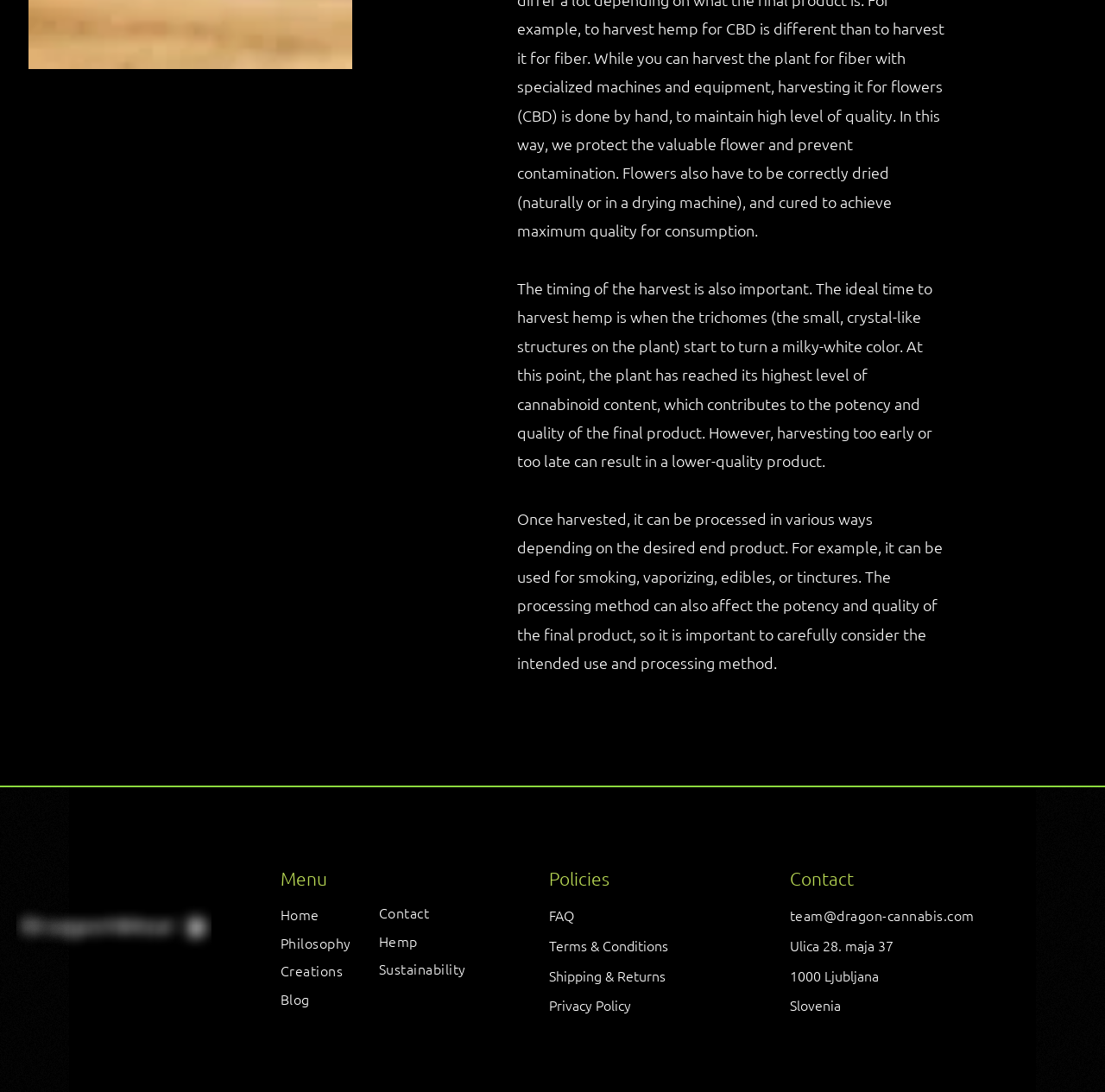Could you provide the bounding box coordinates for the portion of the screen to click to complete this instruction: "Contact the team via email"?

[0.715, 0.83, 0.882, 0.847]